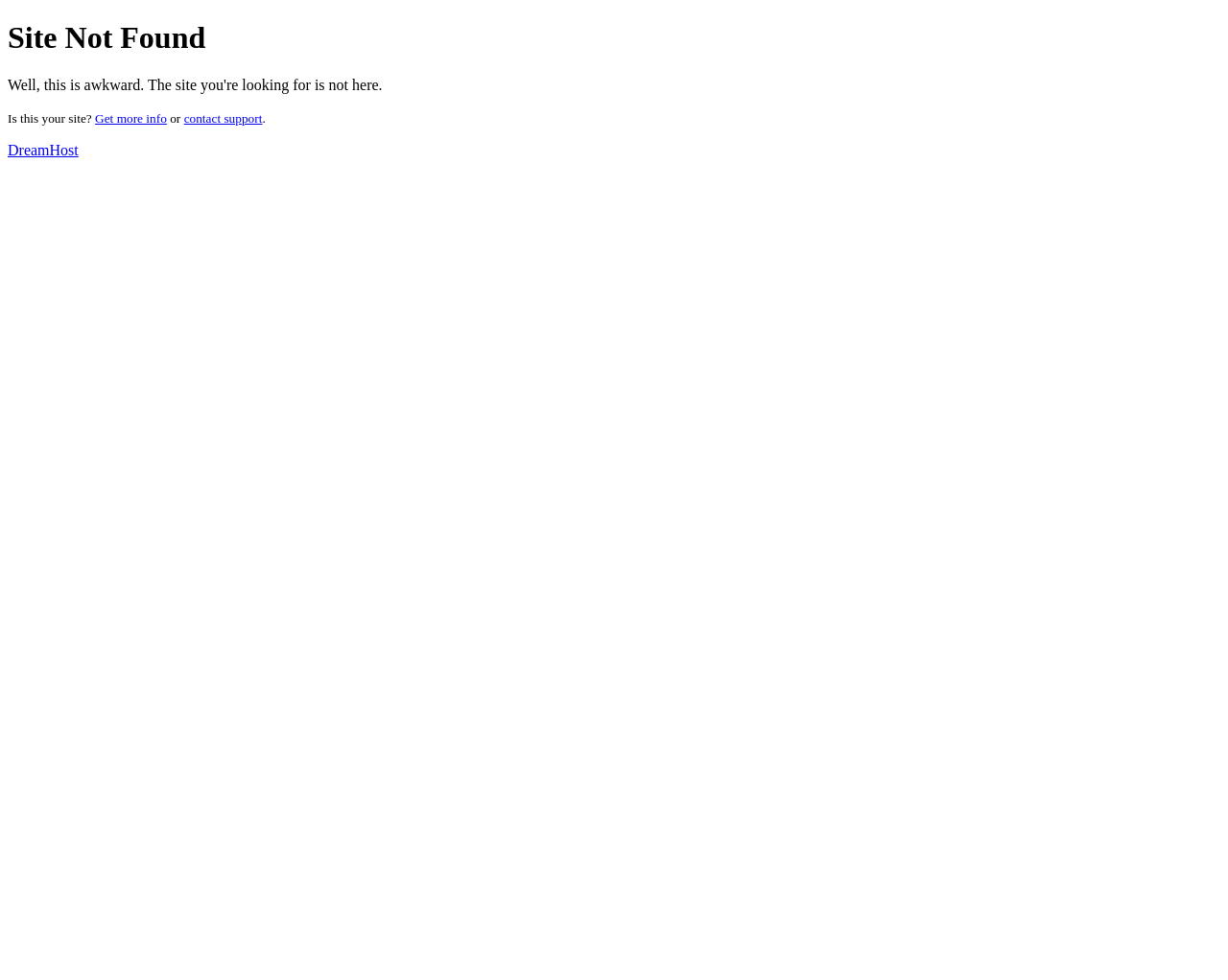What is the tone of the webpage?
From the details in the image, answer the question comprehensively.

The webpage provides information about the status of the website and offers options to get more information or contact support, which suggests an informative tone rather than a promotional or persuasive one.